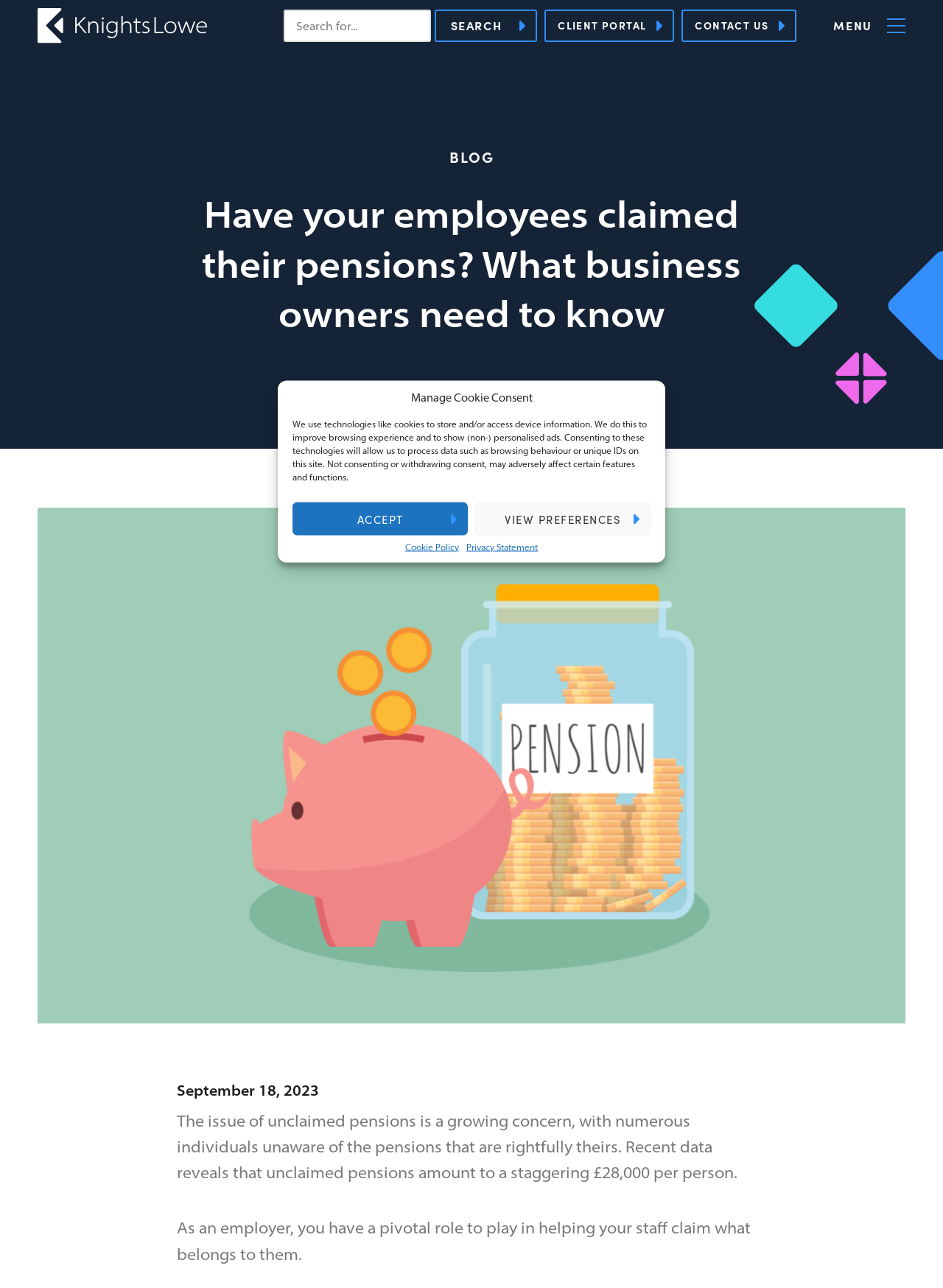Locate the bounding box coordinates of the element's region that should be clicked to carry out the following instruction: "contact us". The coordinates need to be four float numbers between 0 and 1, i.e., [left, top, right, bottom].

[0.723, 0.007, 0.845, 0.033]